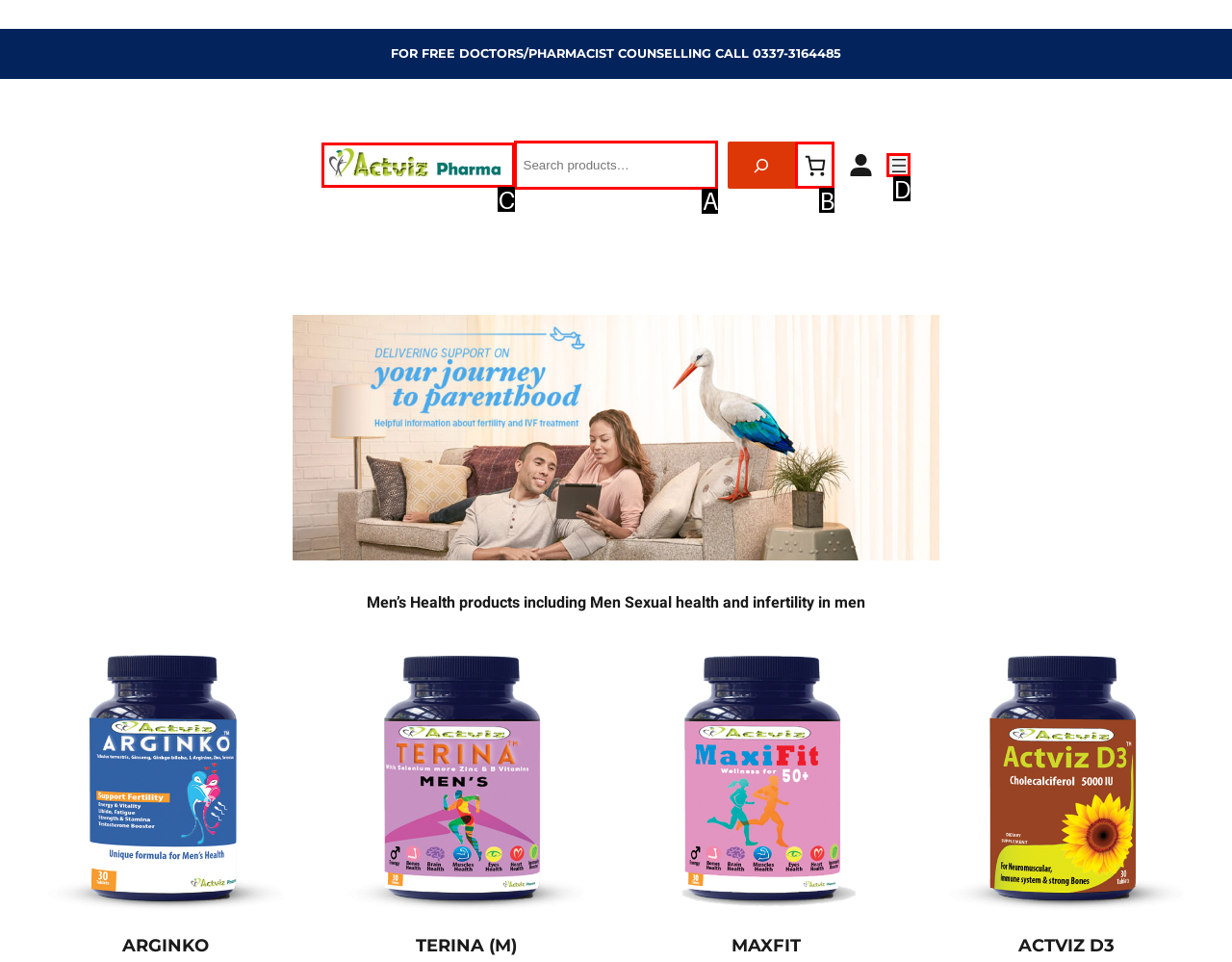Tell me which one HTML element best matches the description: name="s" placeholder="Search products…" Answer with the option's letter from the given choices directly.

A